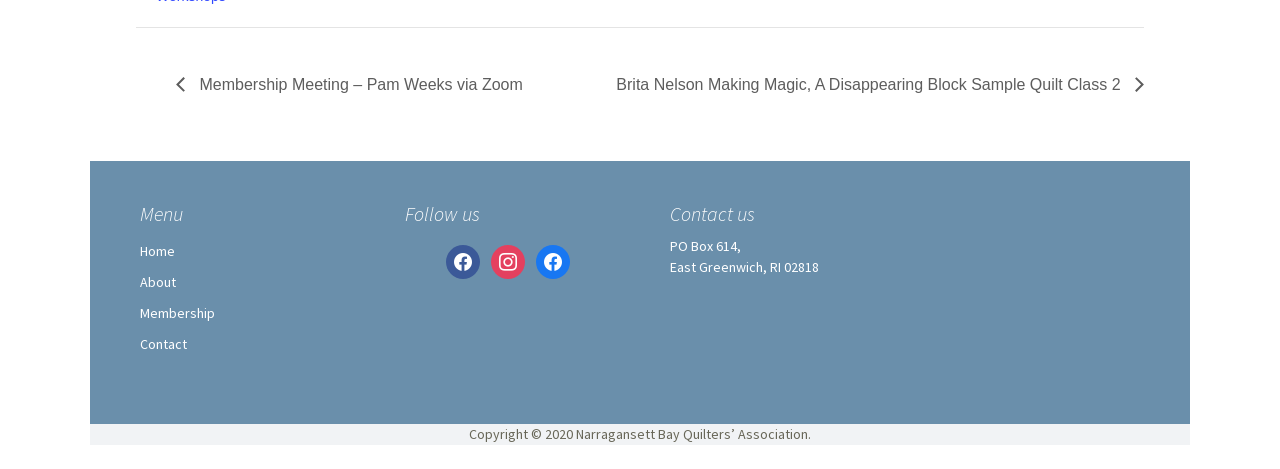Use a single word or phrase to answer the question: What is the address of the Narragansett Bay Quilters’ Association?

PO Box 614, East Greenwich, RI 02818